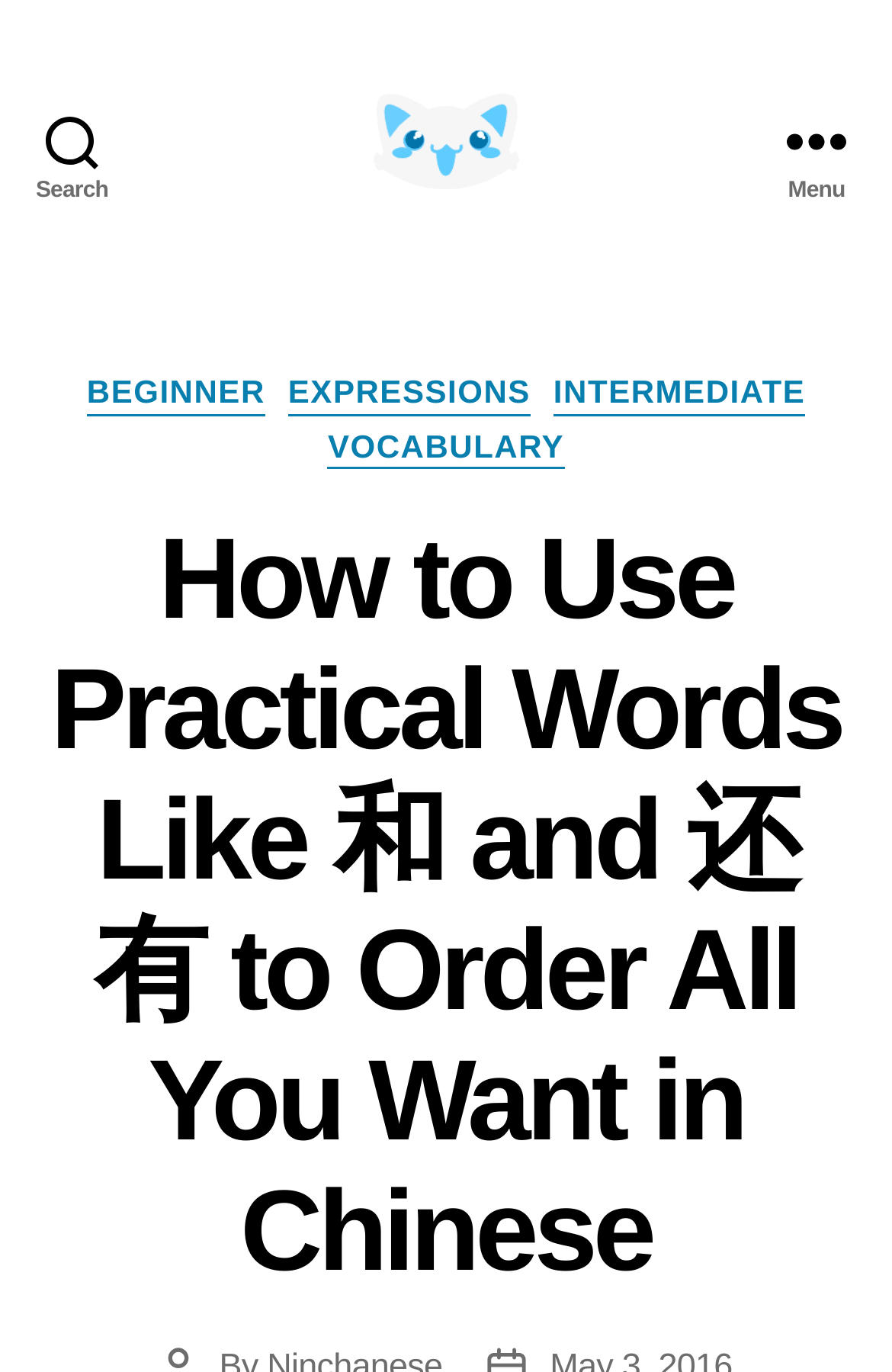What is the name of the website?
Using the image provided, answer with just one word or phrase.

Ninchanese